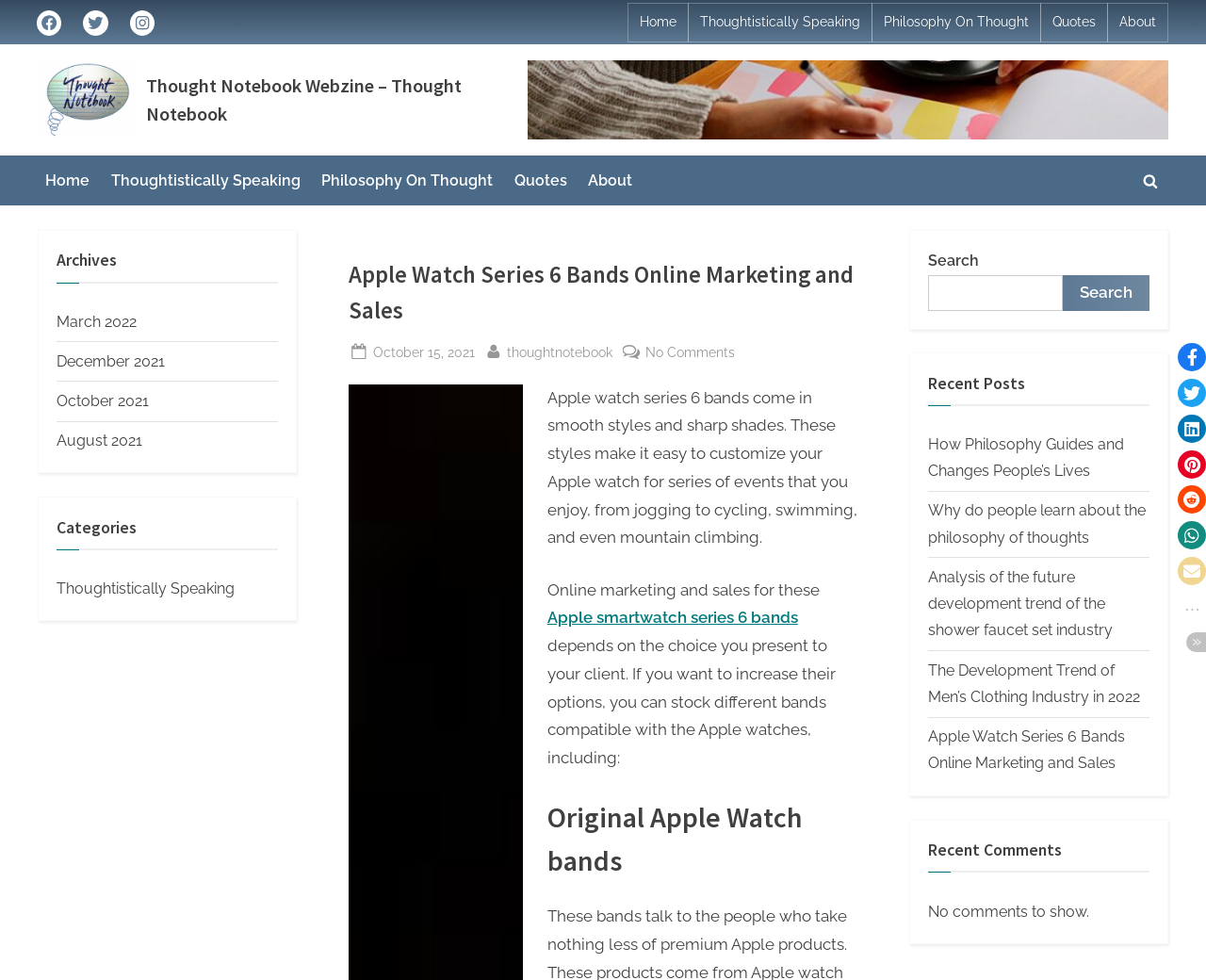What is the purpose of the search box?
Refer to the image and provide a one-word or short phrase answer.

To search the website